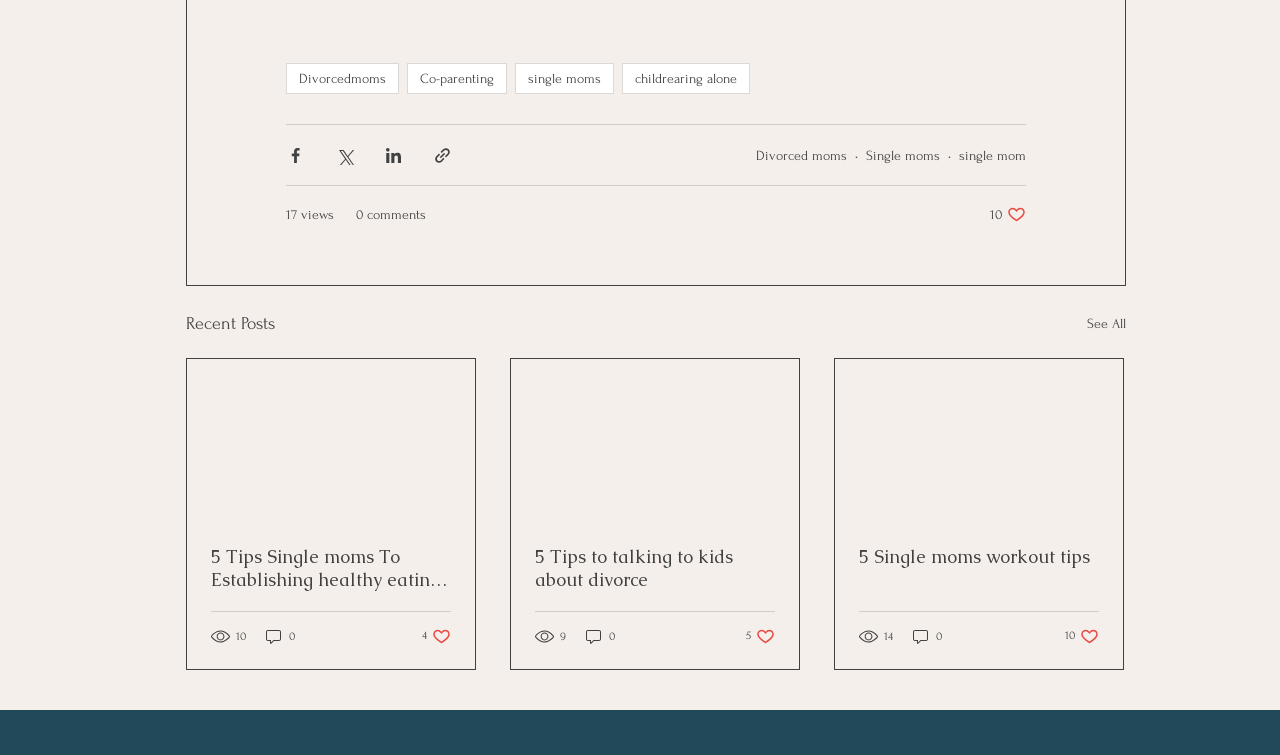How many views does the first article have?
Please provide a detailed and comprehensive answer to the question.

The first article has 10 views, which is indicated by the generic element '10 views' with an image, suggesting that the article has been viewed 10 times.